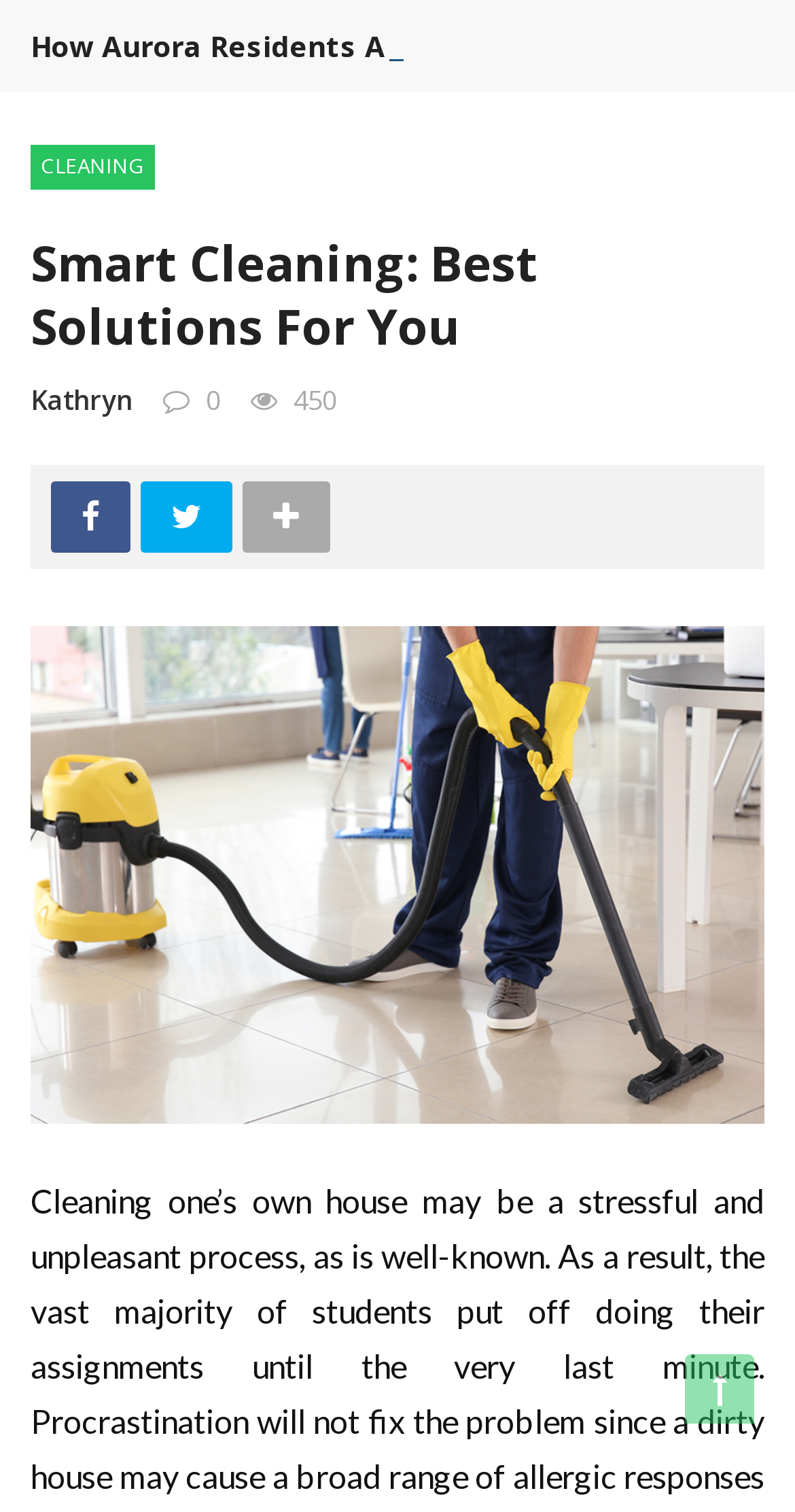What is the number mentioned in the article?
Provide an in-depth answer to the question, covering all aspects.

The number 450 is mentioned in the StaticText element, which is likely to be a statistic or a figure mentioned in the article.